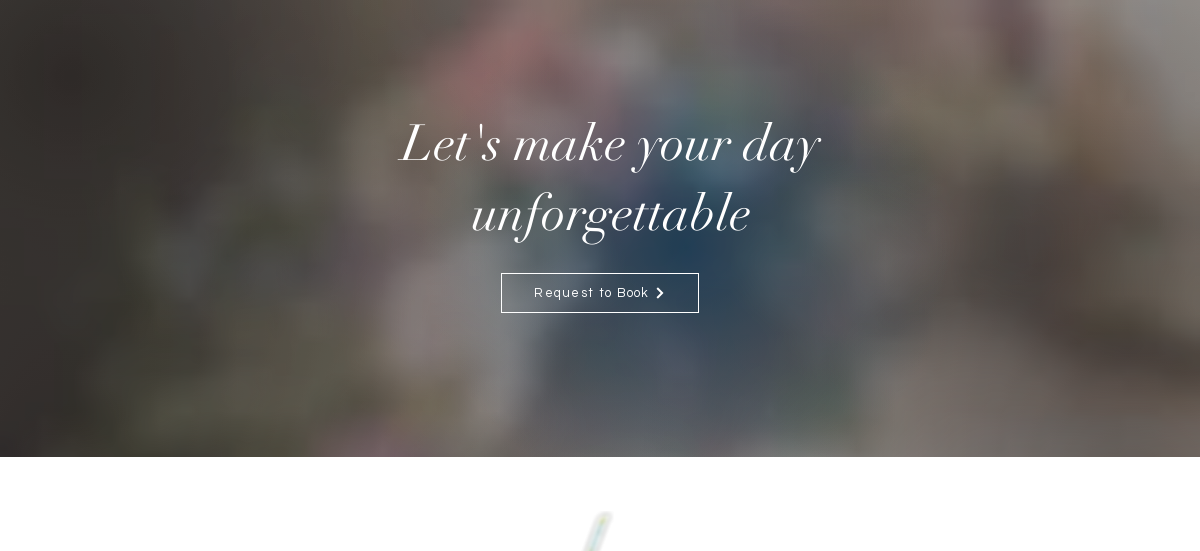What is the tone of the webpage?
Based on the image, provide your answer in one word or phrase.

Warm and inviting